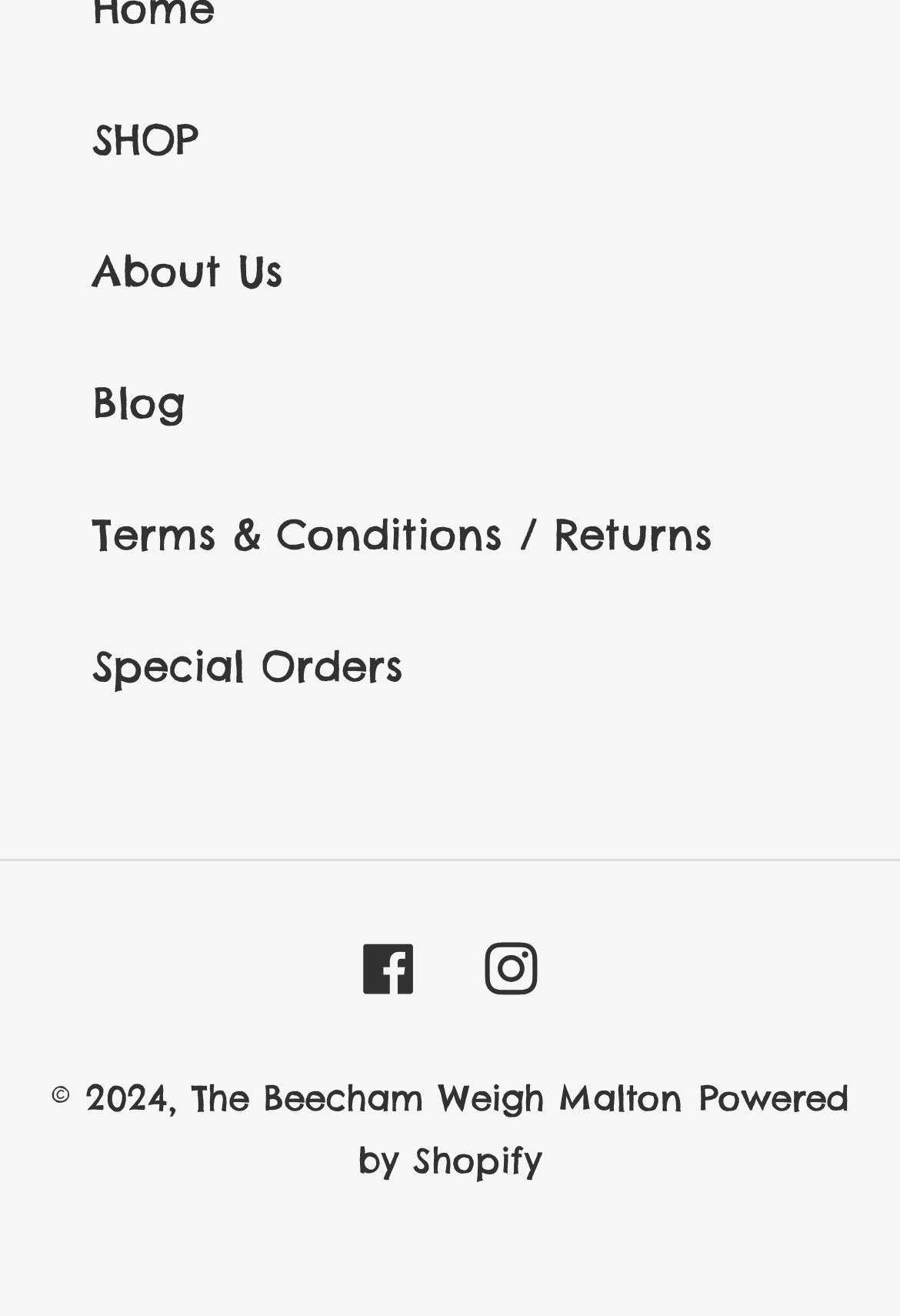What is the year mentioned in the copyright text?
Based on the screenshot, give a detailed explanation to answer the question.

In the footer section, I found a static text element with the text '© 2024,' located at coordinates [0.056, 0.818, 0.213, 0.852], which suggests that the year mentioned in the copyright text is 2024.